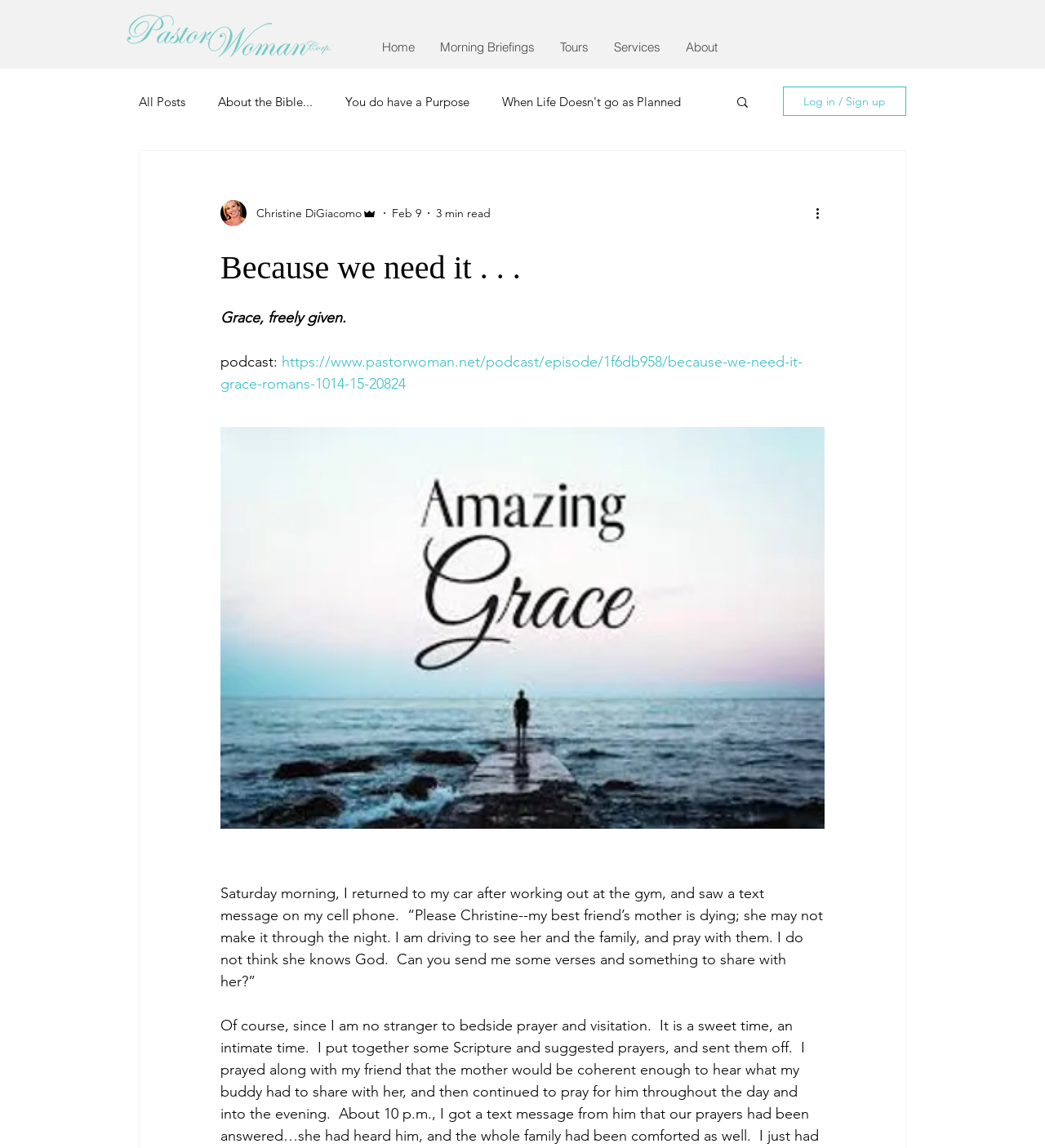How long does it take to read the blog post?
Please elaborate on the answer to the question with detailed information.

I found the reading time by looking at the generic text '3 min read' which suggests that it takes 3 minutes to read the blog post.